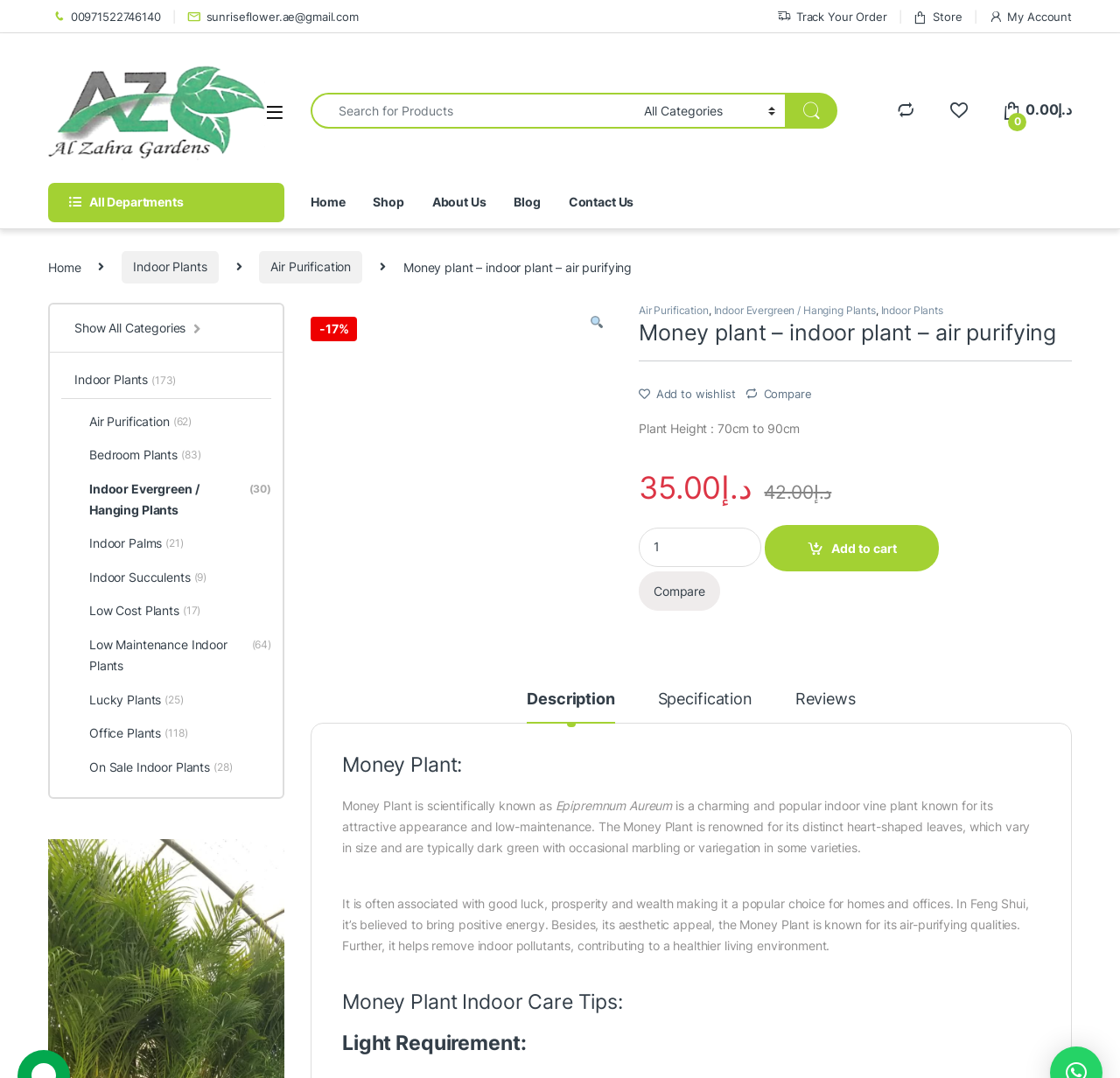Refer to the screenshot and give an in-depth answer to this question: What is the benefit of the Money plant?

I determined the answer by analyzing the webpage's content, specifically the description 'Besides, its aesthetic appeal, the Money Plant is known for its air-purifying qualities'.